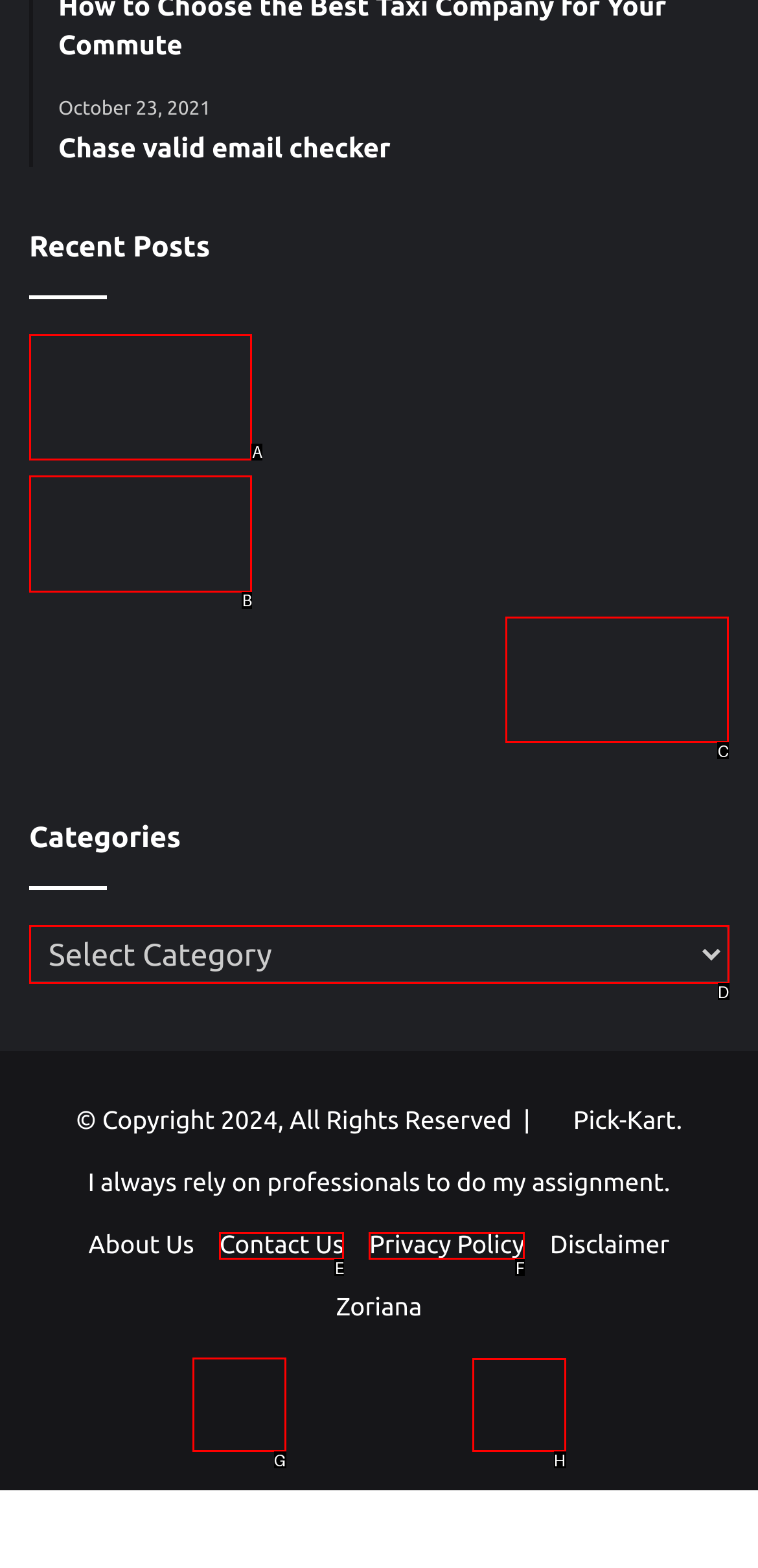Point out the HTML element I should click to achieve the following: Open the 'Facebook' social media page Reply with the letter of the selected element.

G